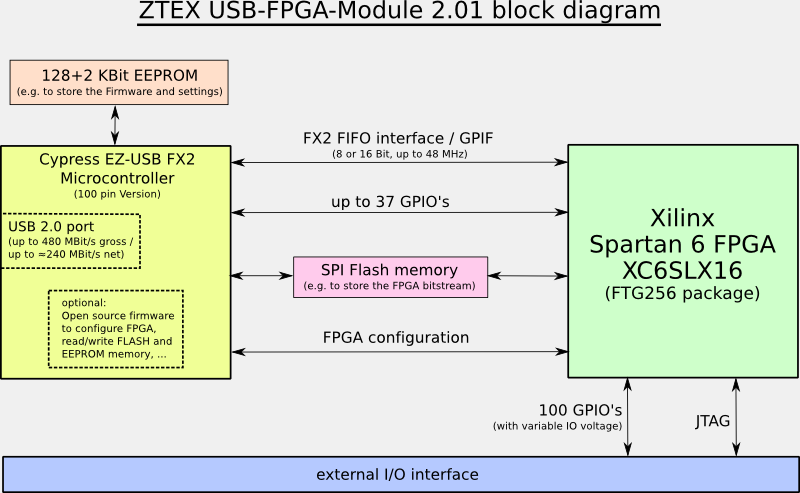How many GPIOs are supported by the FPGA itself?
Use the image to answer the question with a single word or phrase.

100